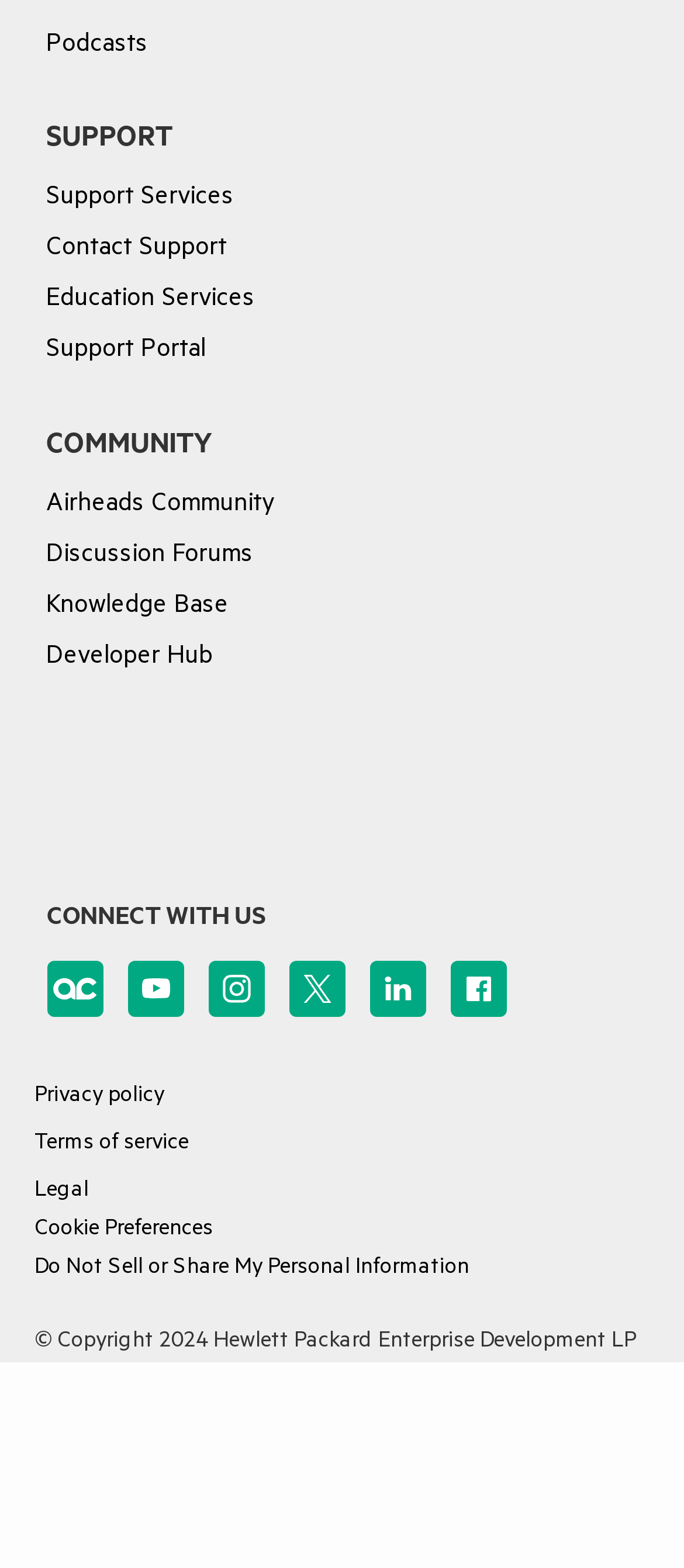How many social media links are there?
Based on the visual content, answer with a single word or a brief phrase.

6